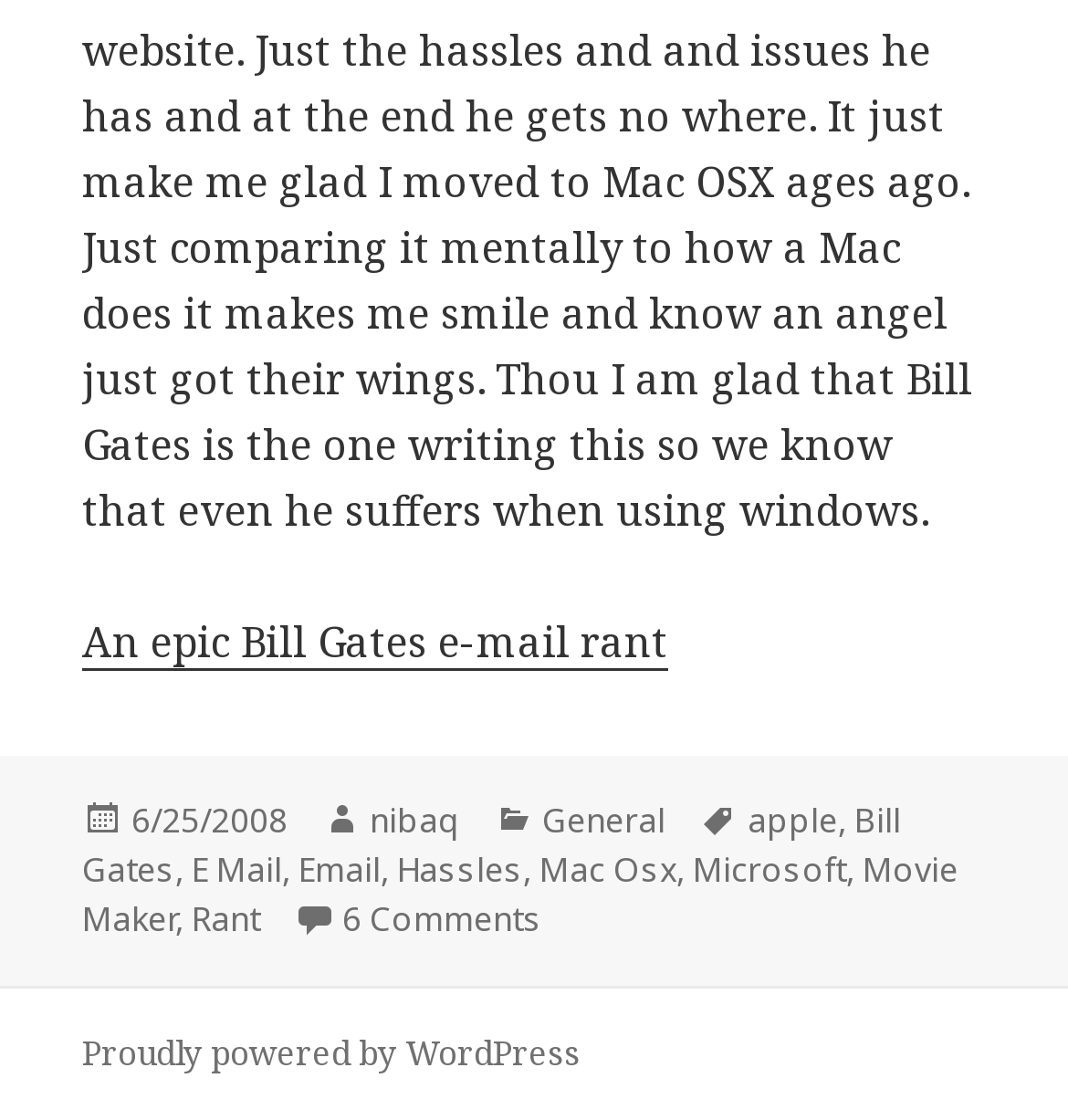Please find the bounding box coordinates in the format (top-left x, top-left y, bottom-right x, bottom-right y) for the given element description. Ensure the coordinates are floating point numbers between 0 and 1. Description: Proudly powered by WordPress

[0.077, 0.919, 0.544, 0.963]